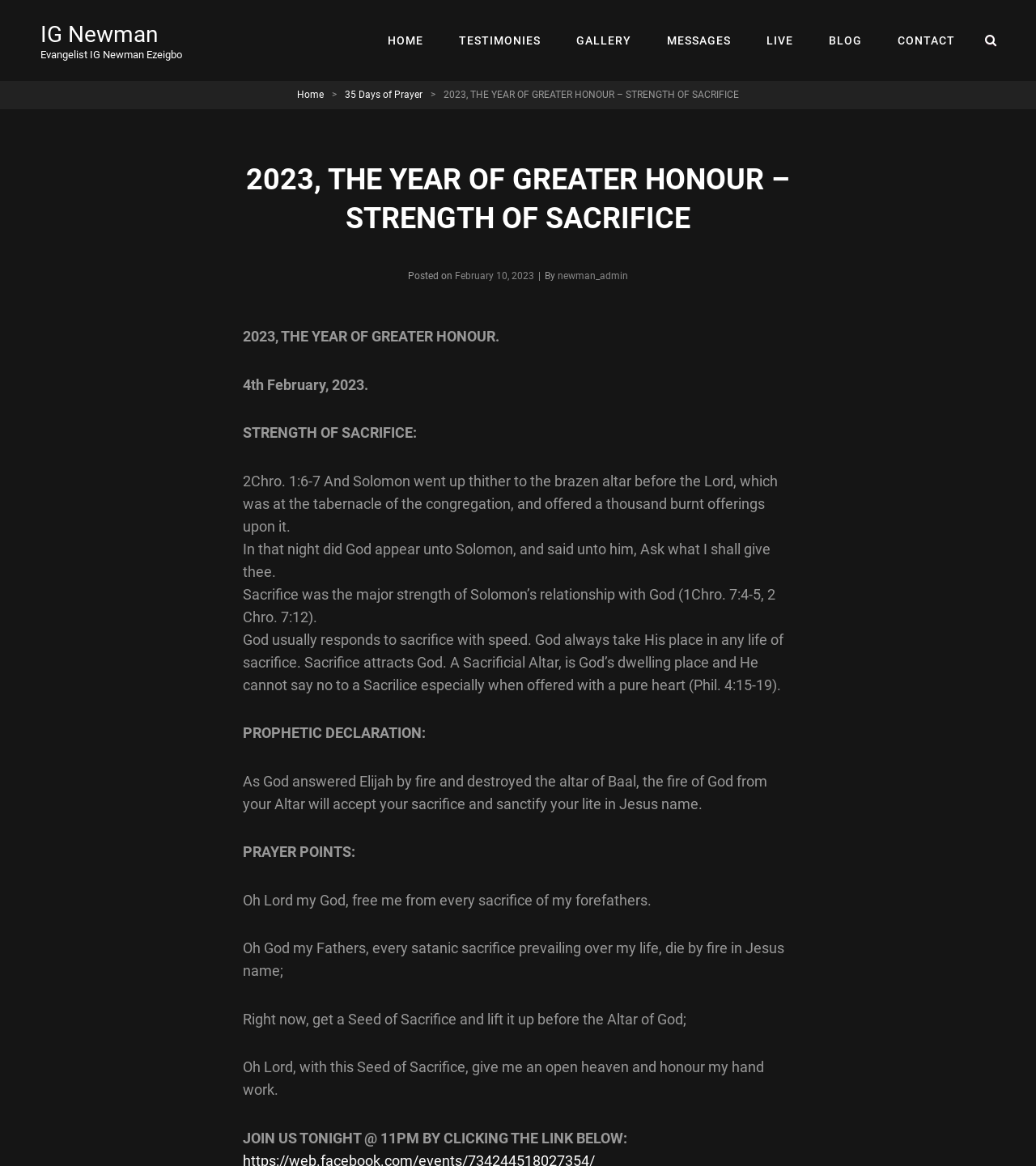What is the book reference in the message?
Based on the screenshot, respond with a single word or phrase.

2Chro. 1:6-7